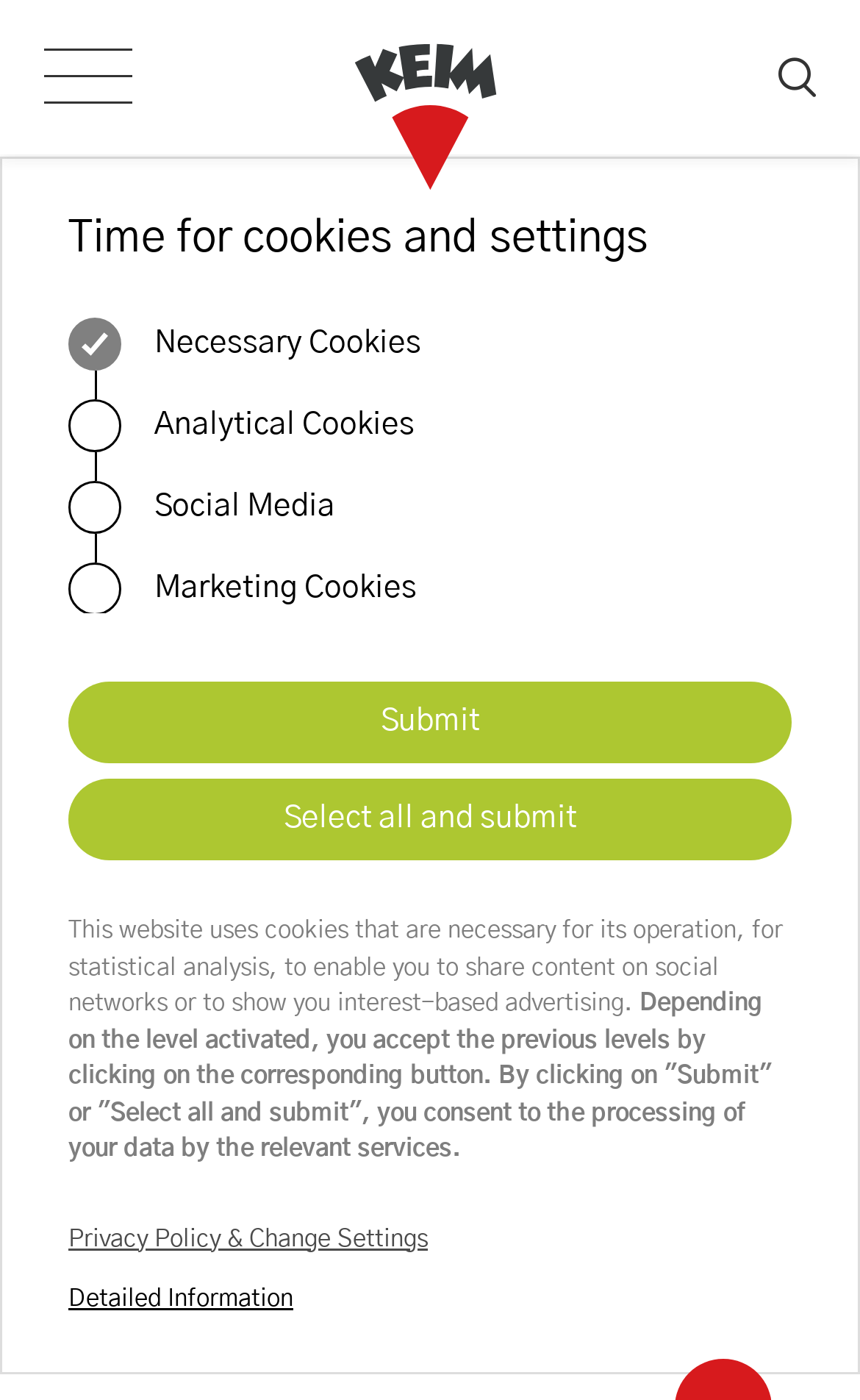Specify the bounding box coordinates of the area that needs to be clicked to achieve the following instruction: "Search".

[0.905, 0.024, 0.949, 0.087]